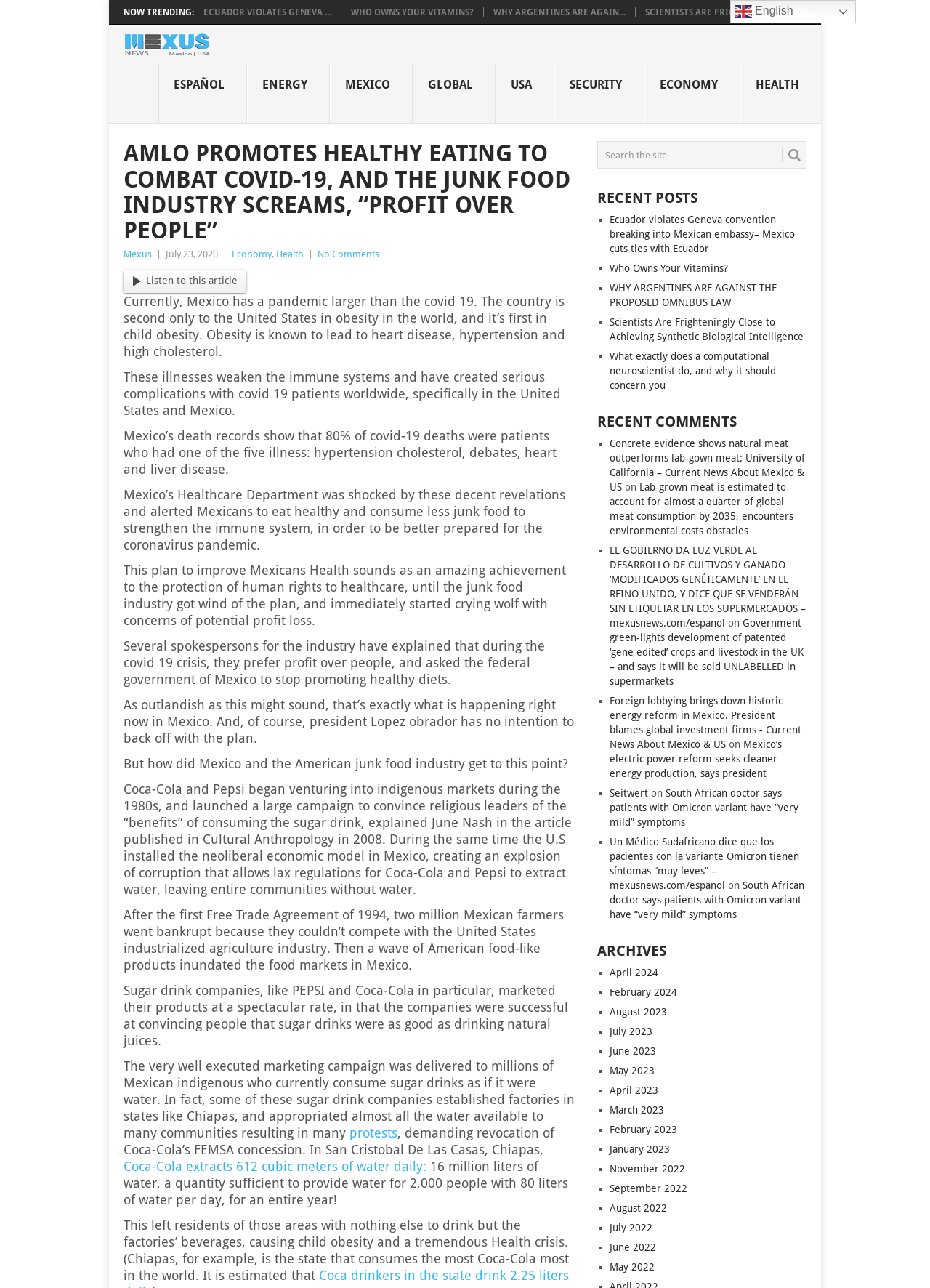Find the bounding box coordinates of the area that needs to be clicked in order to achieve the following instruction: "Click on the 'WHO OWNS YOUR VITAMINS?' link". The coordinates should be specified as four float numbers between 0 and 1, i.e., [left, top, right, bottom].

[0.377, 0.006, 0.509, 0.014]